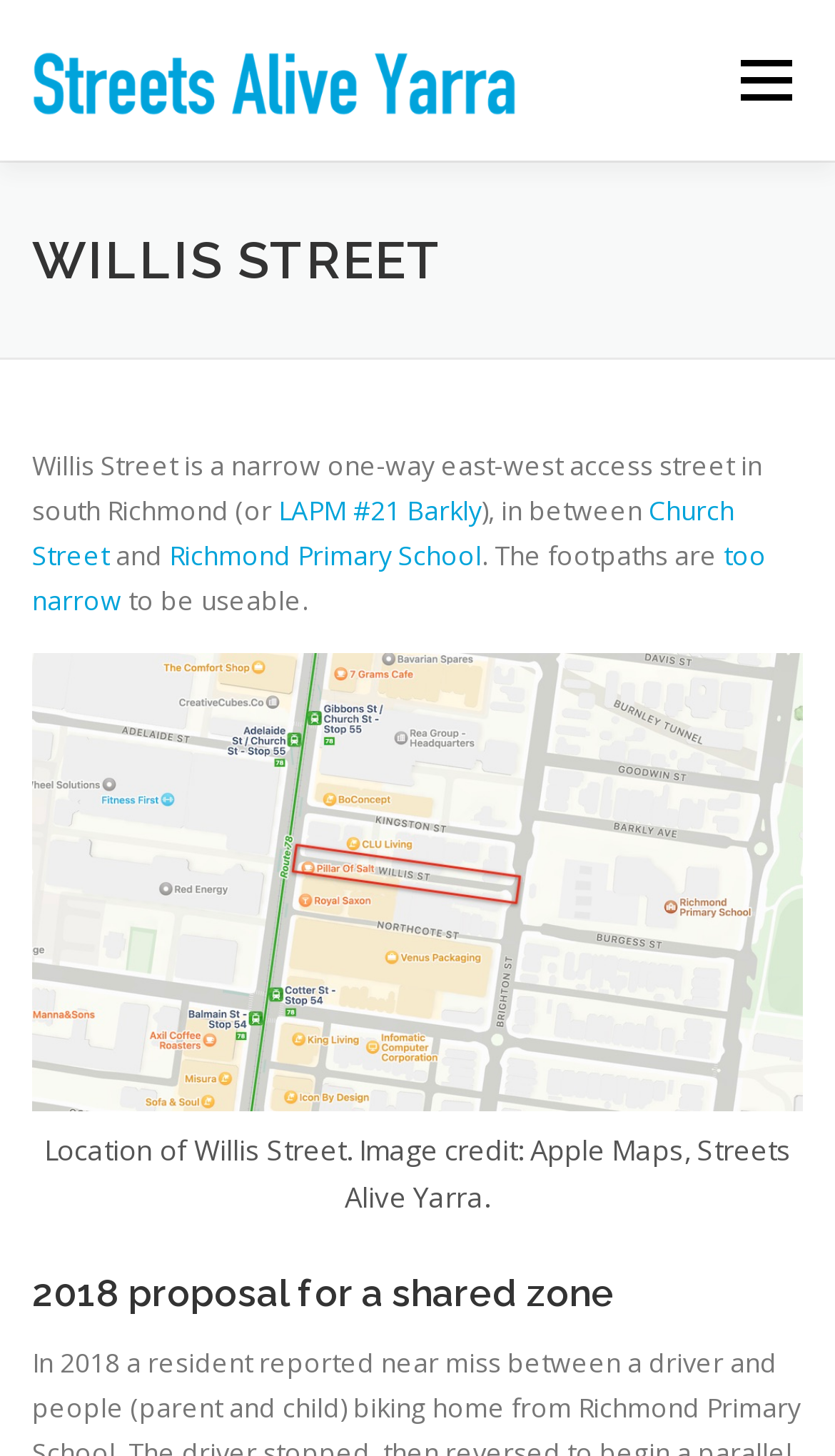Respond with a single word or phrase to the following question: What is the name of the school mentioned?

Richmond Primary School